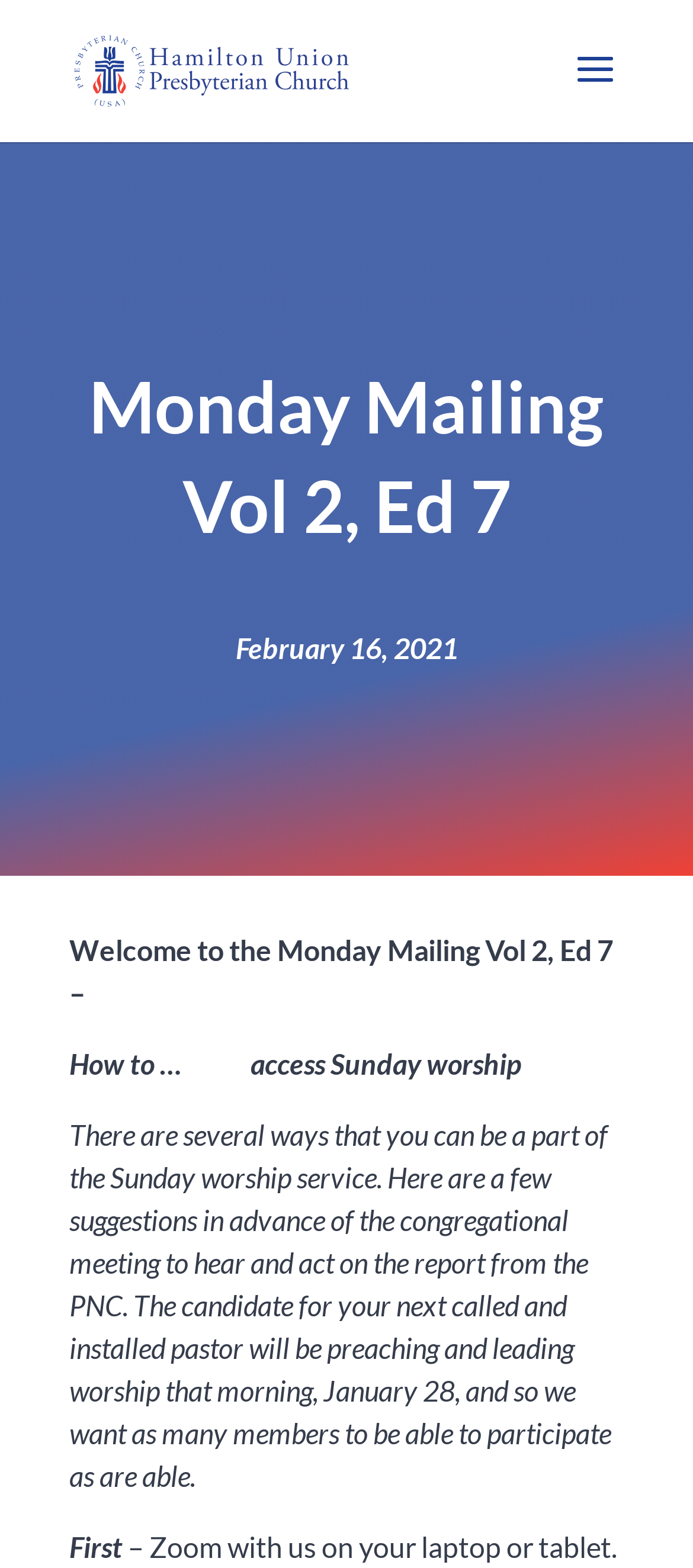Extract the heading text from the webpage.

Monday Mailing Vol 2, Ed 7